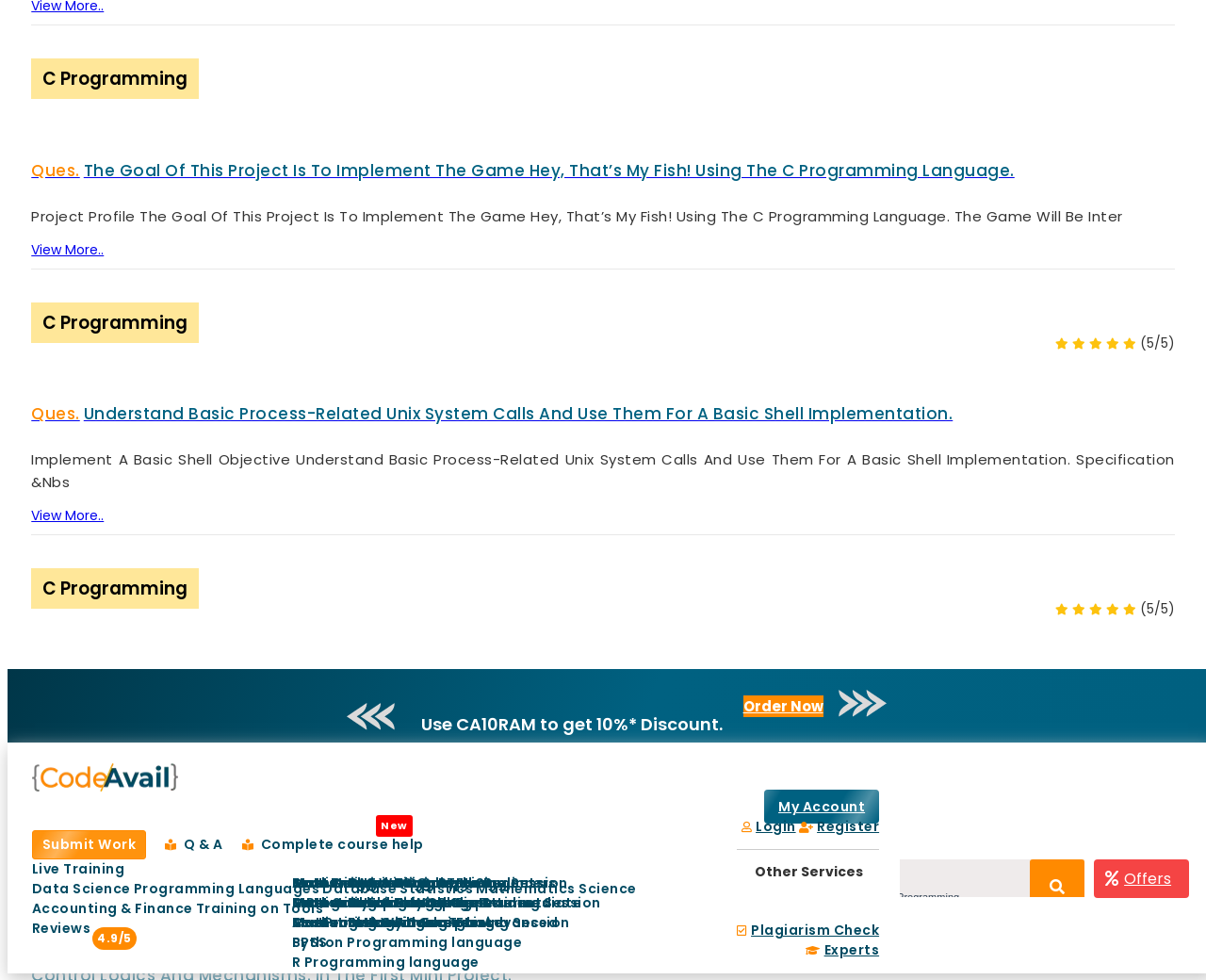Specify the bounding box coordinates of the area to click in order to follow the given instruction: "Hire an expert."

[0.702, 0.092, 0.756, 0.12]